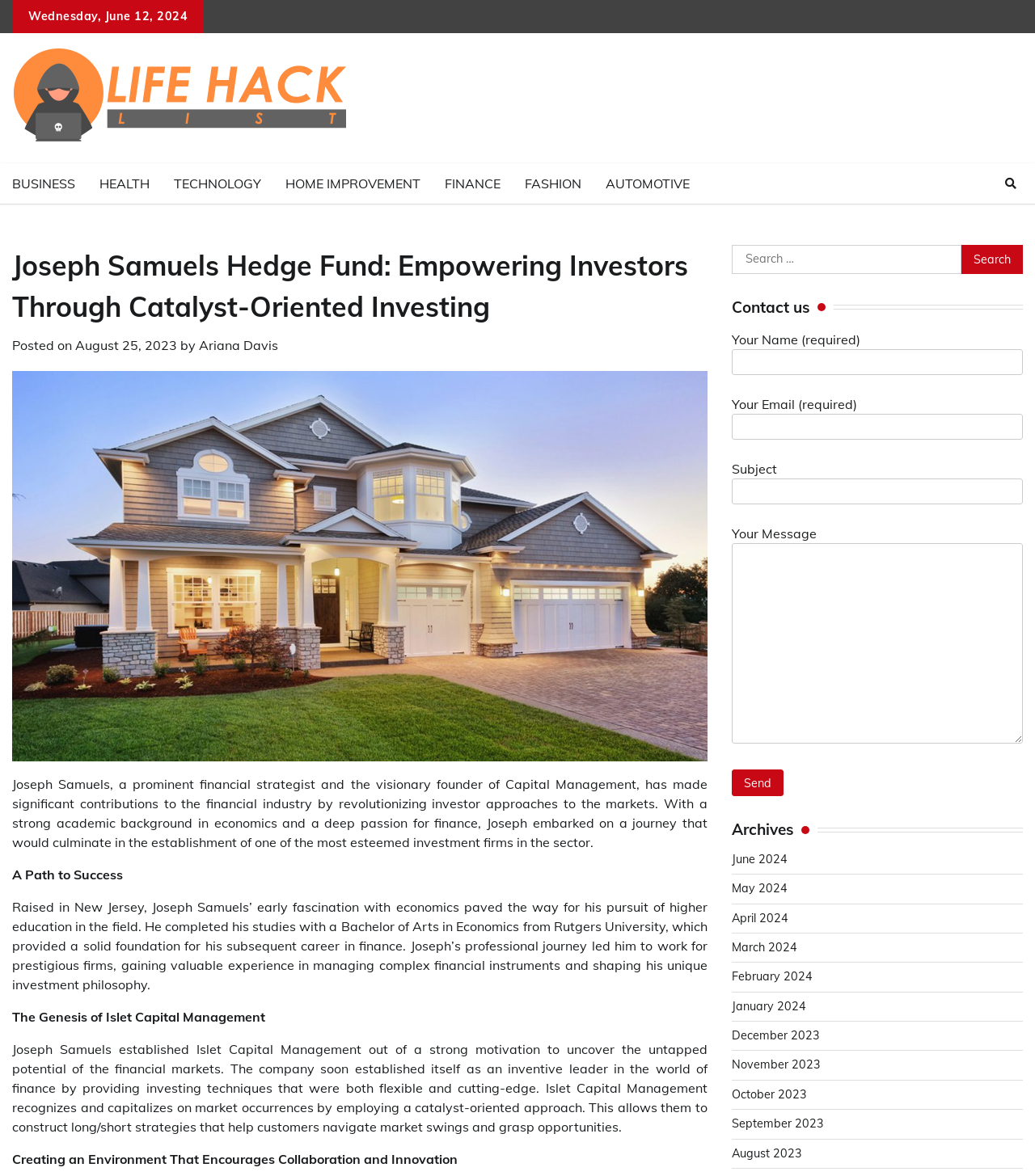From the details in the image, provide a thorough response to the question: What is the name of the founder of Capital Management?

I found the name of the founder of Capital Management by reading the StaticText element with the text 'Joseph Samuels, a prominent financial strategist and the visionary founder of Capital Management...' which is located in the main content area of the webpage.